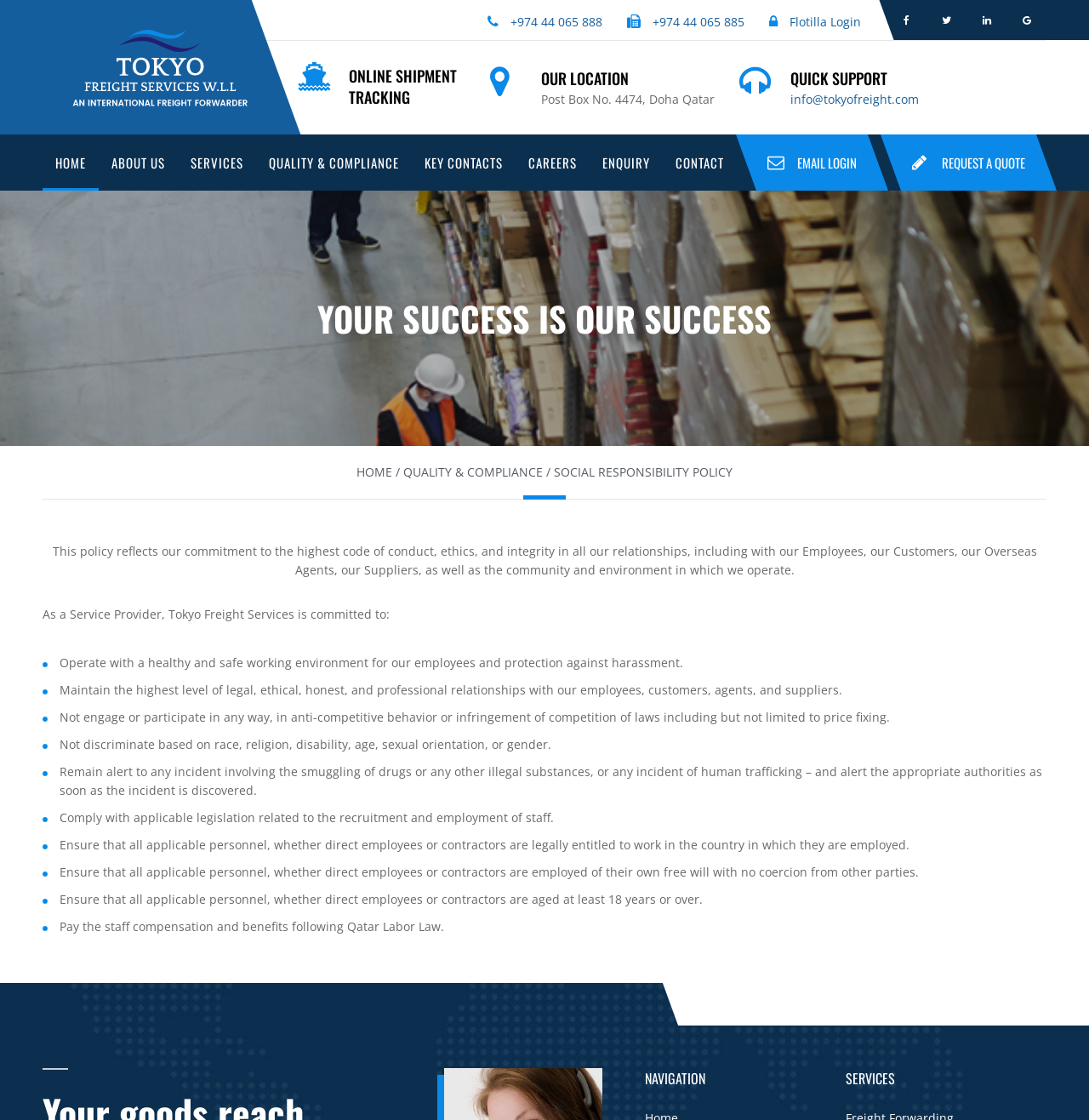Determine the bounding box coordinates for the clickable element to execute this instruction: "Click the EMAIL LOGIN link". Provide the coordinates as four float numbers between 0 and 1, i.e., [left, top, right, bottom].

[0.685, 0.12, 0.806, 0.17]